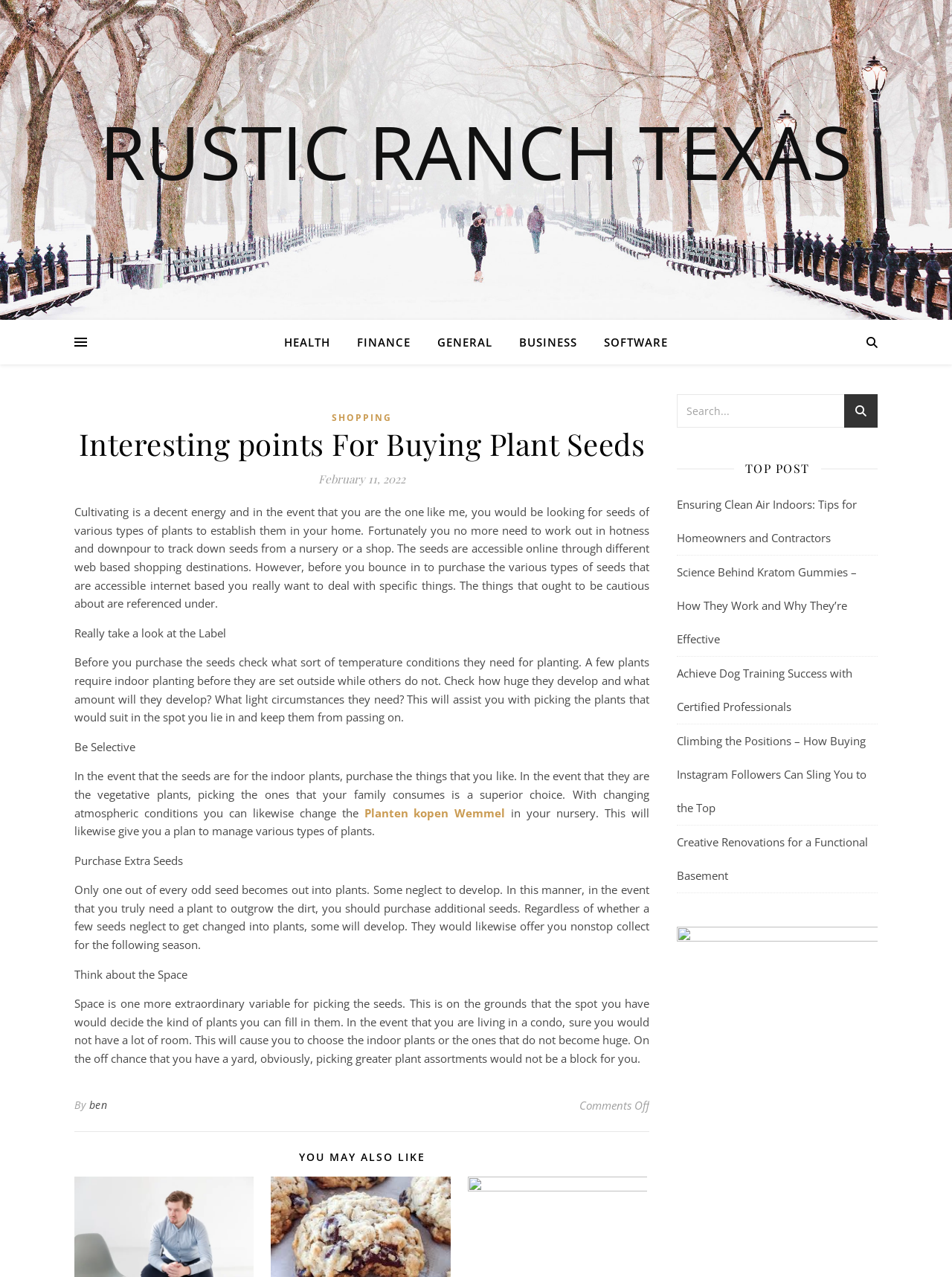Please specify the bounding box coordinates of the clickable region necessary for completing the following instruction: "Click on 'RUSTIC RANCH TEXAS'". The coordinates must consist of four float numbers between 0 and 1, i.e., [left, top, right, bottom].

[0.0, 0.089, 1.0, 0.147]